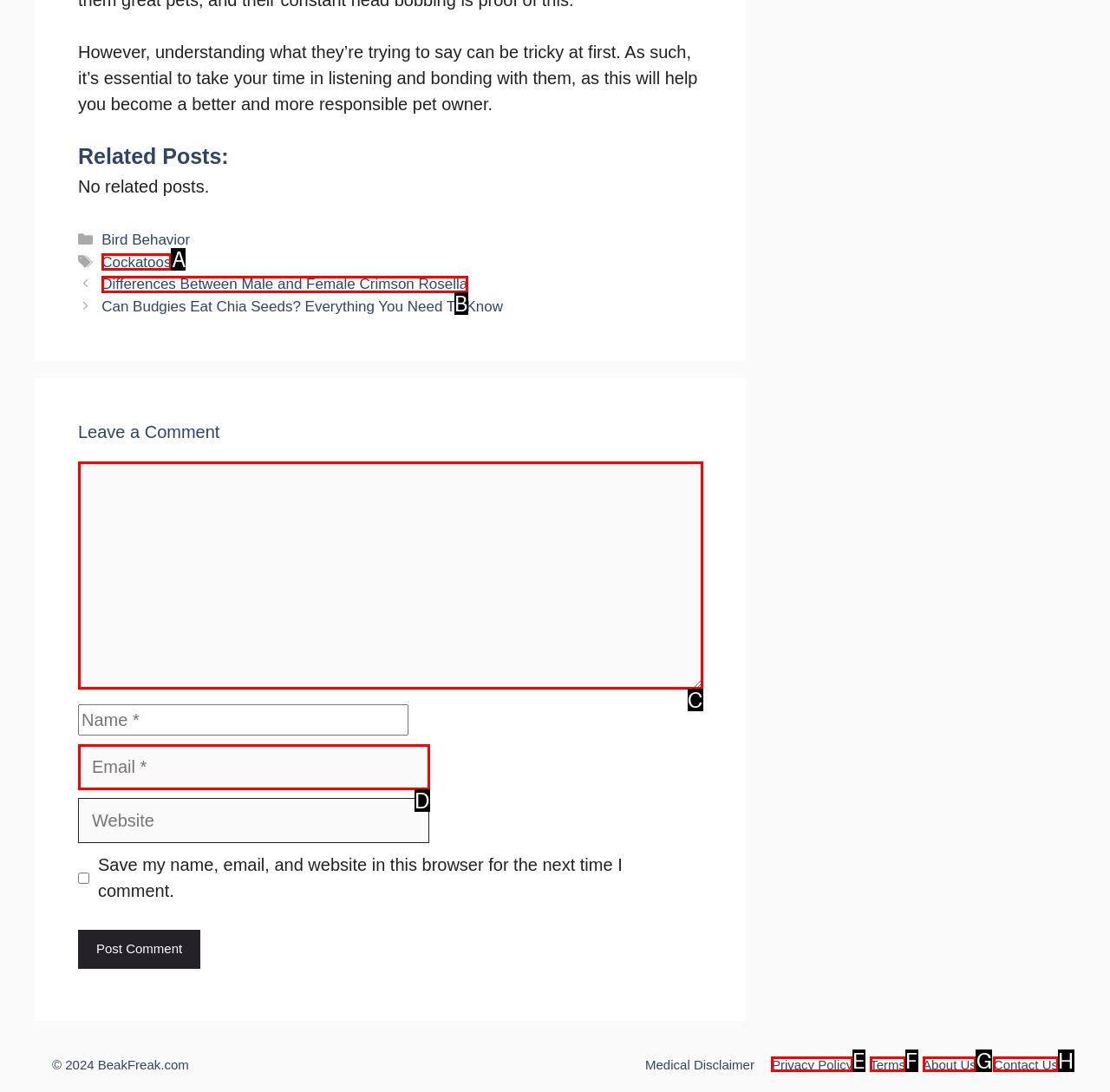Based on the description: About Us, select the HTML element that fits best. Provide the letter of the matching option.

G